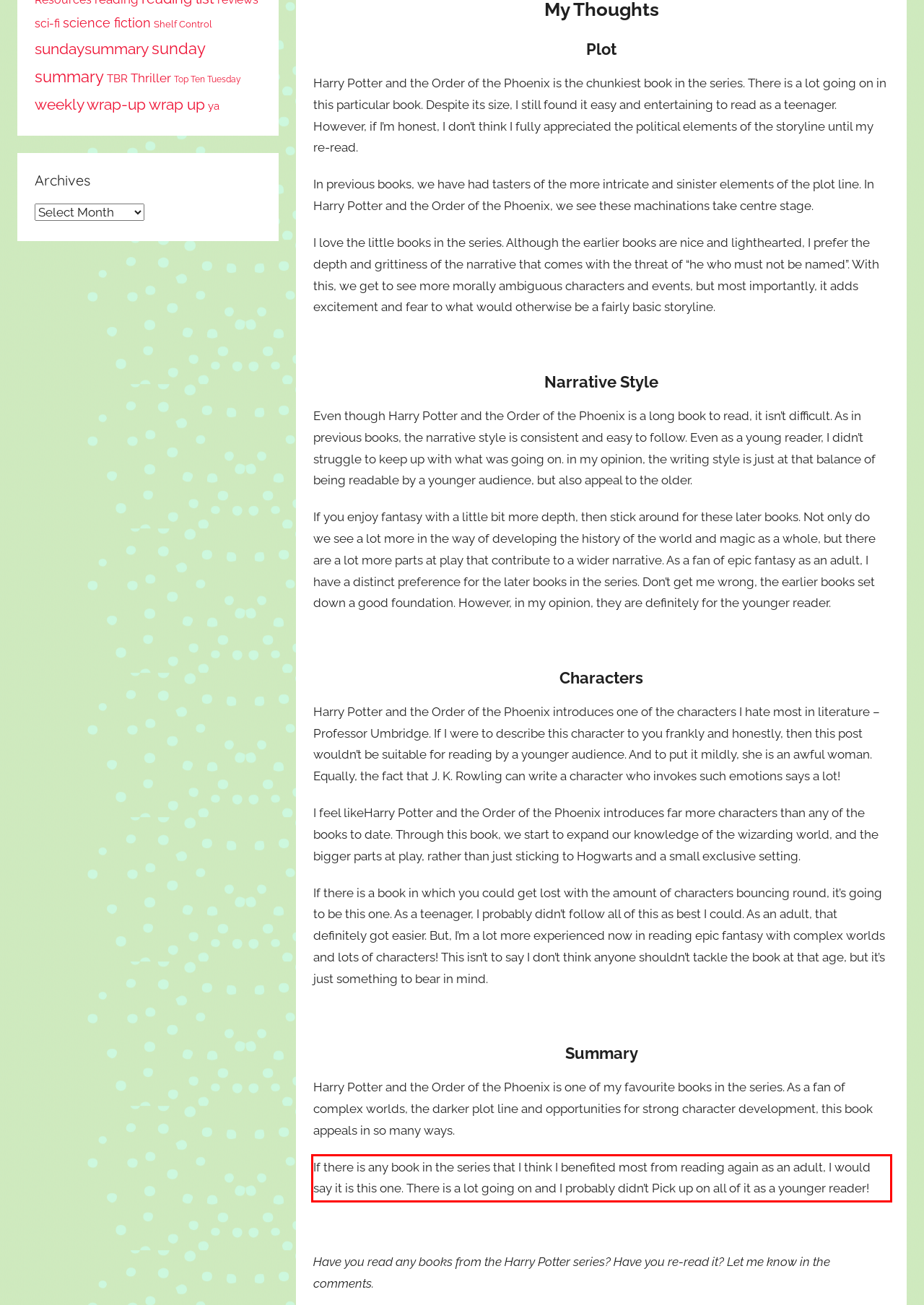Review the screenshot of the webpage and recognize the text inside the red rectangle bounding box. Provide the extracted text content.

If there is any book in the series that I think I benefited most from reading again as an adult, I would say it is this one. There is a lot going on and I probably didn’t Pick up on all of it as a younger reader!